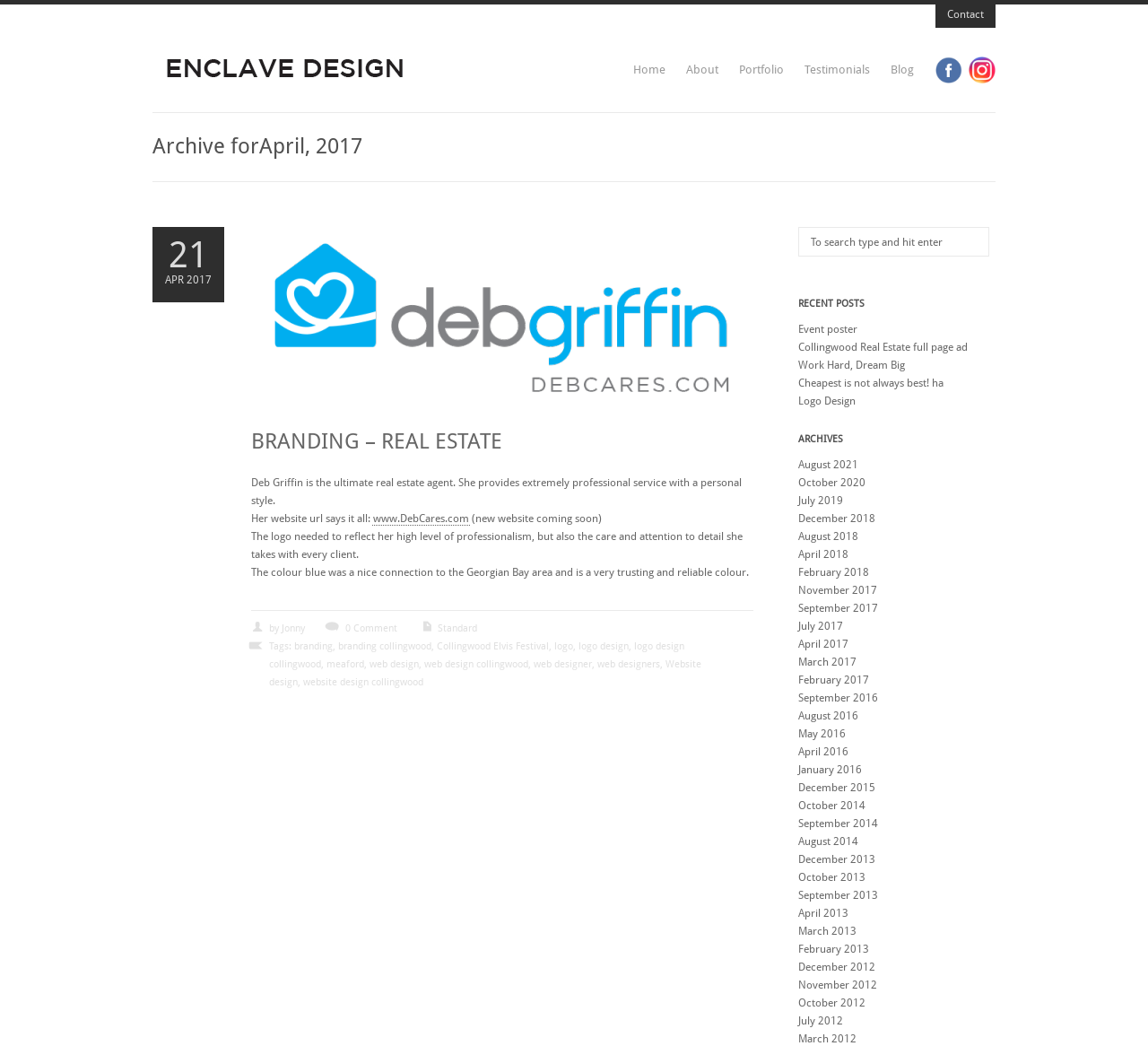Look at the image and answer the question in detail:
How many tags are there in the post?

I counted the number of tags in the post by looking at the links starting from 'branding' to 'web designers' and found a total of 9 tags.